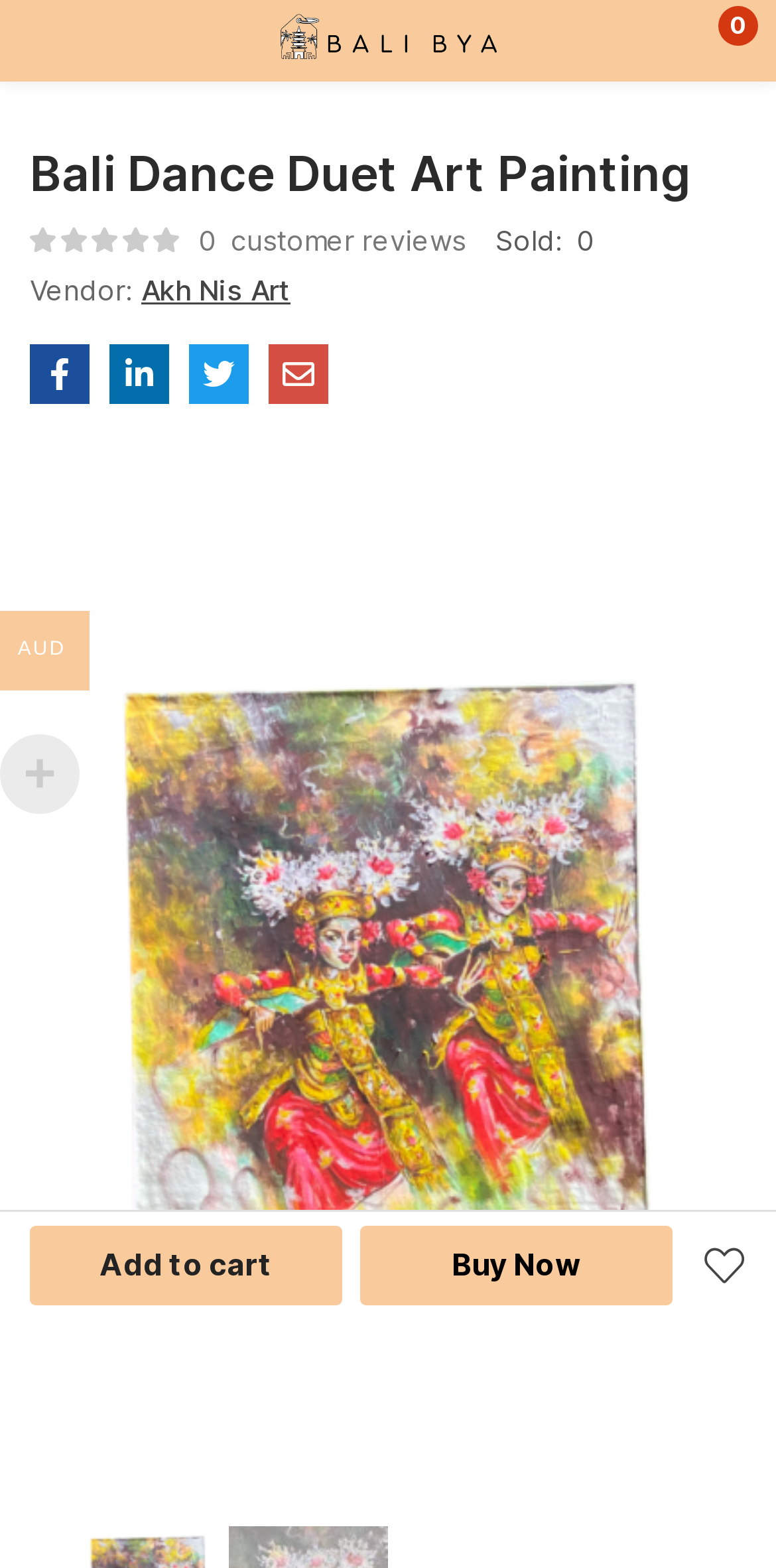How many customer reviews are there?
Please analyze the image and answer the question with as much detail as possible.

I found the answer by looking at the link element on the webpage, which says '0 customer reviews'. This indicates that there are no customer reviews for the product.